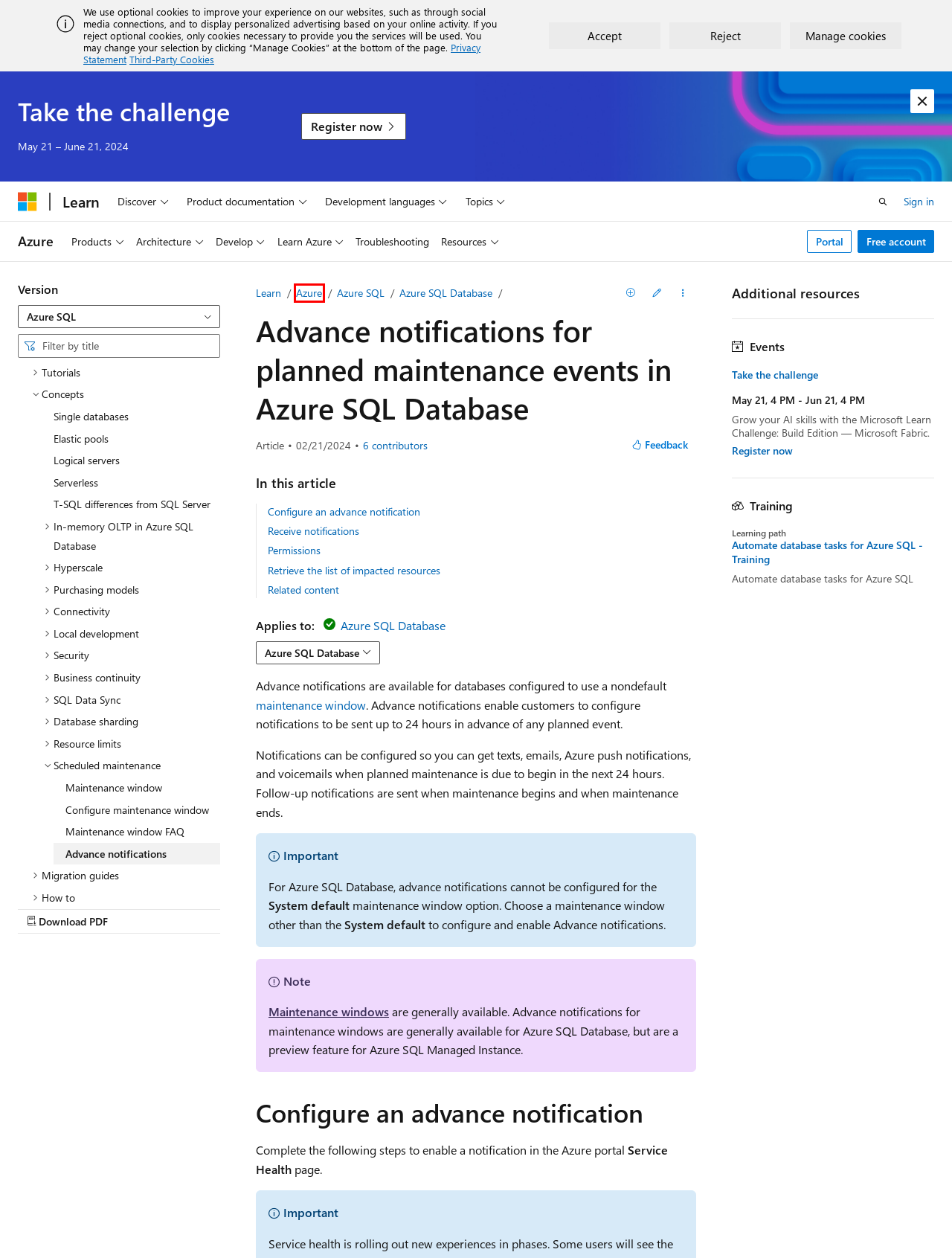You have been given a screenshot of a webpage with a red bounding box around a UI element. Select the most appropriate webpage description for the new webpage that appears after clicking the element within the red bounding box. The choices are:
A. Azure SQL Database documentation - Azure SQL | Microsoft Learn
B. Azure documentation | Microsoft Learn
C. Registration | Microsoft Learn Challenge: Build Edition
D. Your request has been blocked. This could be
                        due to several reasons.
E. Maintenance window - Azure SQL Database | Microsoft Learn
F. What is a single database? - Azure SQL Database | Microsoft Learn
G. Microsoft Learn: Build skills that open doors in your career
H. Microsoft Privacy Statement – Microsoft privacy

B